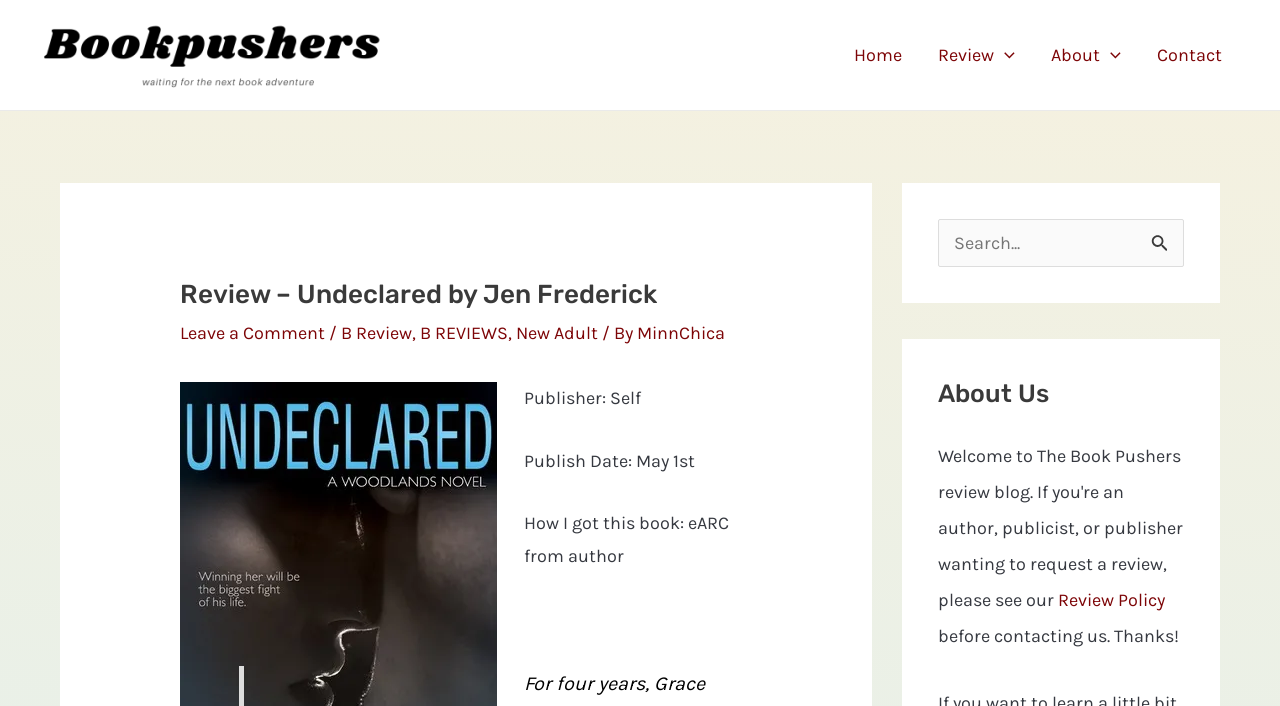Summarize the webpage with a detailed and informative caption.

The webpage is a book review page, specifically reviewing "Undeclared" by Jen Frederick. At the top left, there is a link to "The Bookpushers" accompanied by an image with the same name. To the right of this, there is a navigation menu with links to "Home", "Review Menu Toggle", "About Menu Toggle", and "Contact". The "Review Menu Toggle" and "About Menu Toggle" have dropdown menus with no options listed.

Below the navigation menu, there is a header section with a heading that displays the title of the book being reviewed, "Review – Undeclared by Jen Frederick". This is followed by a link to "Leave a Comment" and a series of links to categories, including "B Review", "B REVIEWS", "New Adult", and the author's name, "MinnChica".

The main content of the page is divided into sections, with the first section displaying information about the book, including the publisher, publication date, and how the reviewer obtained the book. There is also a blank line separating this section from the rest of the content.

To the right of the main content, there is a complementary section with a search bar at the top, allowing users to search for specific content. Below the search bar, there is a heading that reads "About Us" and a link to the "Review Policy" page. The section ends with a brief message thanking users for reviewing the policy before contacting the website.

Overall, the webpage is focused on providing a detailed review of the book "Undeclared" by Jen Frederick, with additional features such as a navigation menu, search bar, and information about the website's review policy.